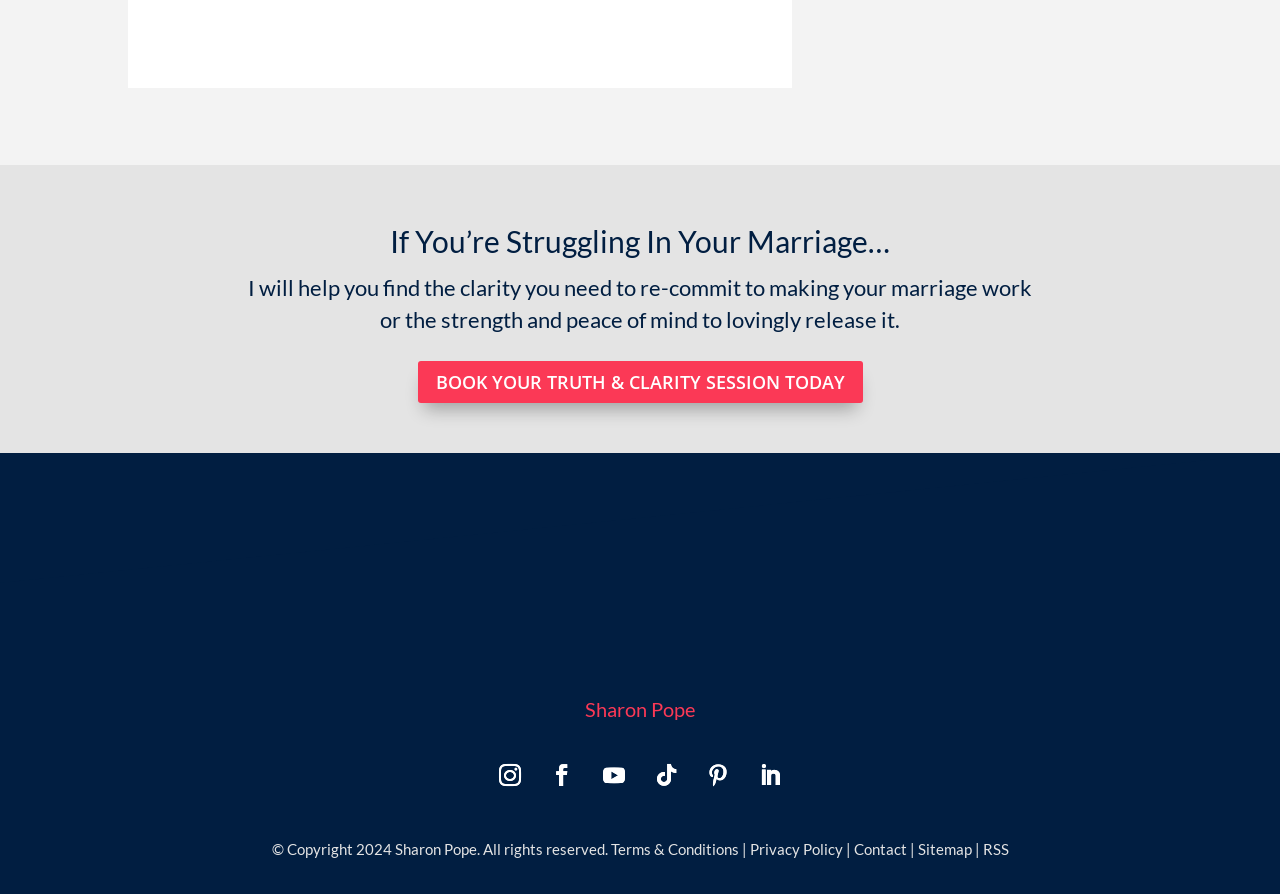Specify the bounding box coordinates of the element's area that should be clicked to execute the given instruction: "Contact Sharon Pope". The coordinates should be four float numbers between 0 and 1, i.e., [left, top, right, bottom].

[0.667, 0.94, 0.708, 0.96]